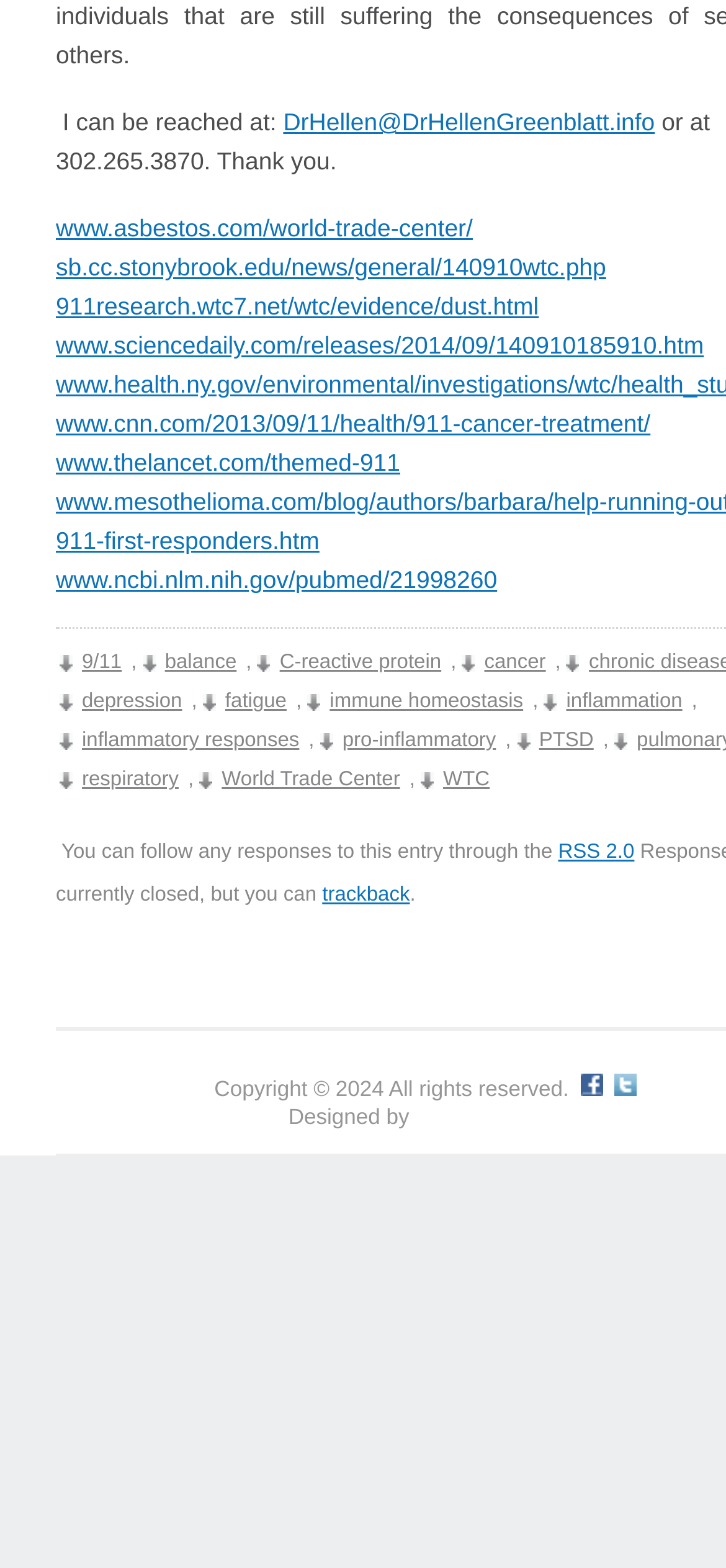Respond with a single word or phrase for the following question: 
What is the topic of the webpage?

9/11 and health effects